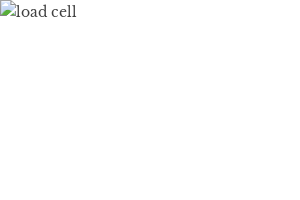What is the purpose of proper inspection in high-risk industries?
Look at the screenshot and respond with one word or a short phrase.

ensure safety and compliance